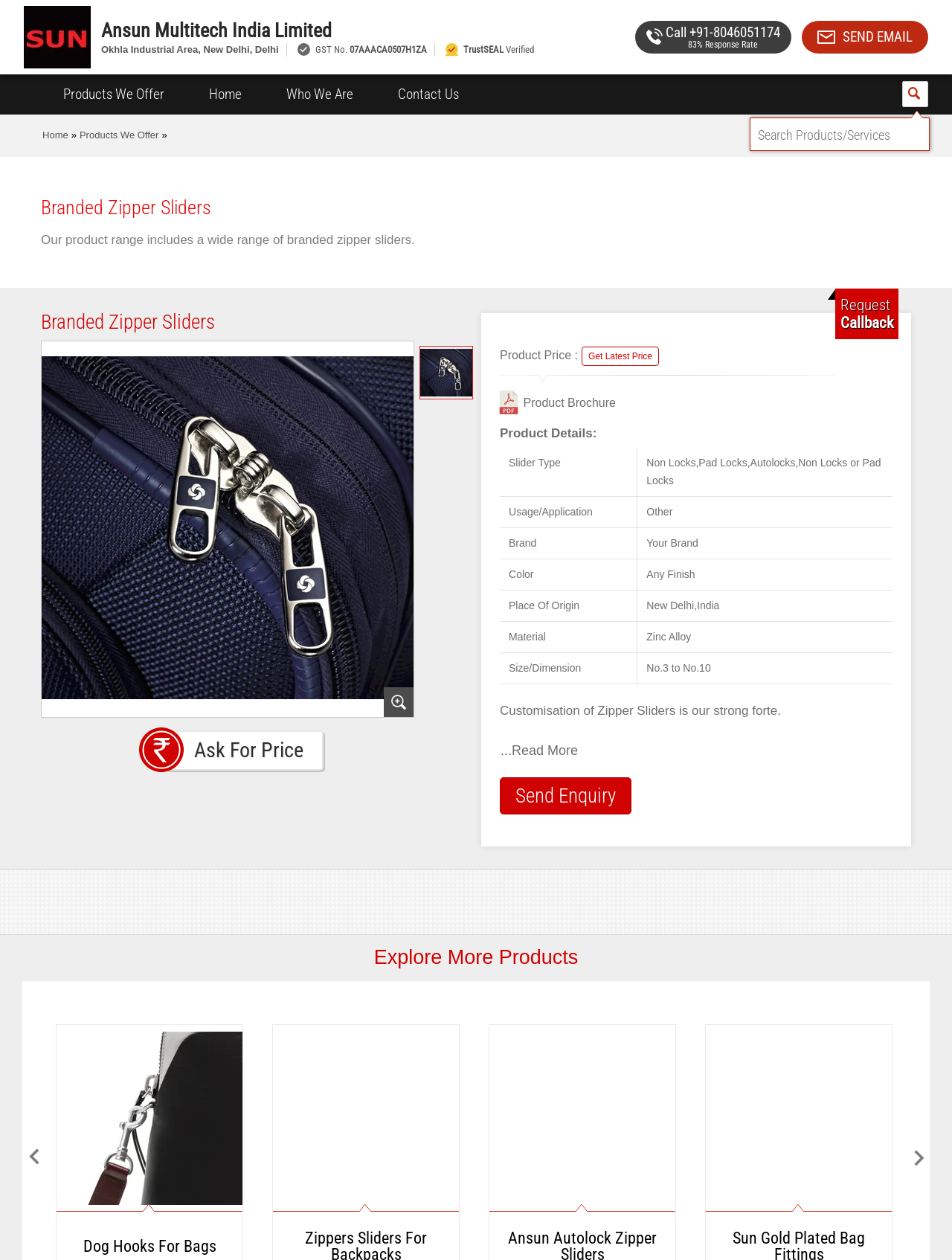Find and specify the bounding box coordinates that correspond to the clickable region for the instruction: "Click on the 'Ansun Multitech India Limited' link".

[0.025, 0.023, 0.095, 0.035]